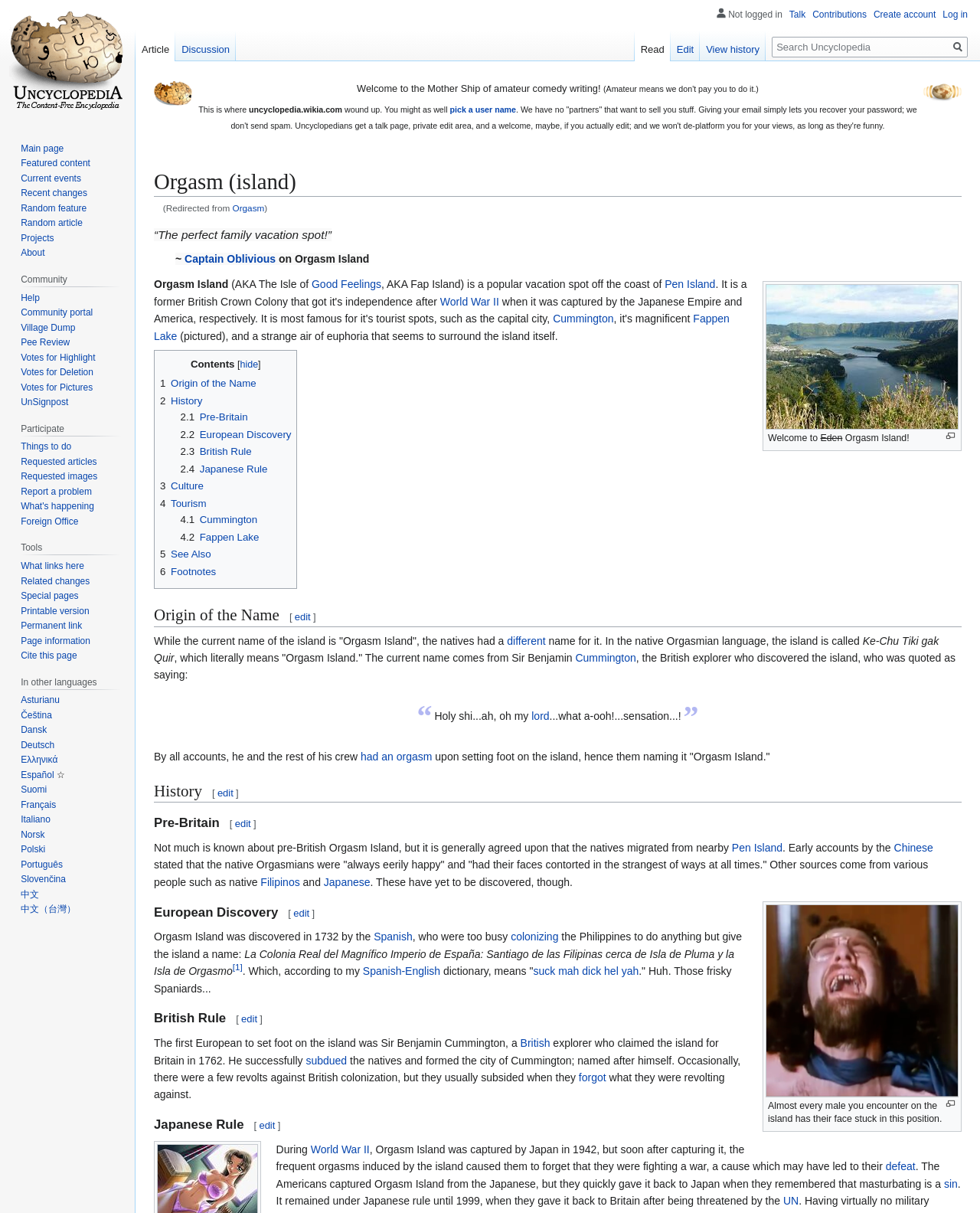What is the name of the nearby island mentioned in the history section?
Give a one-word or short phrase answer based on the image.

Pen Island